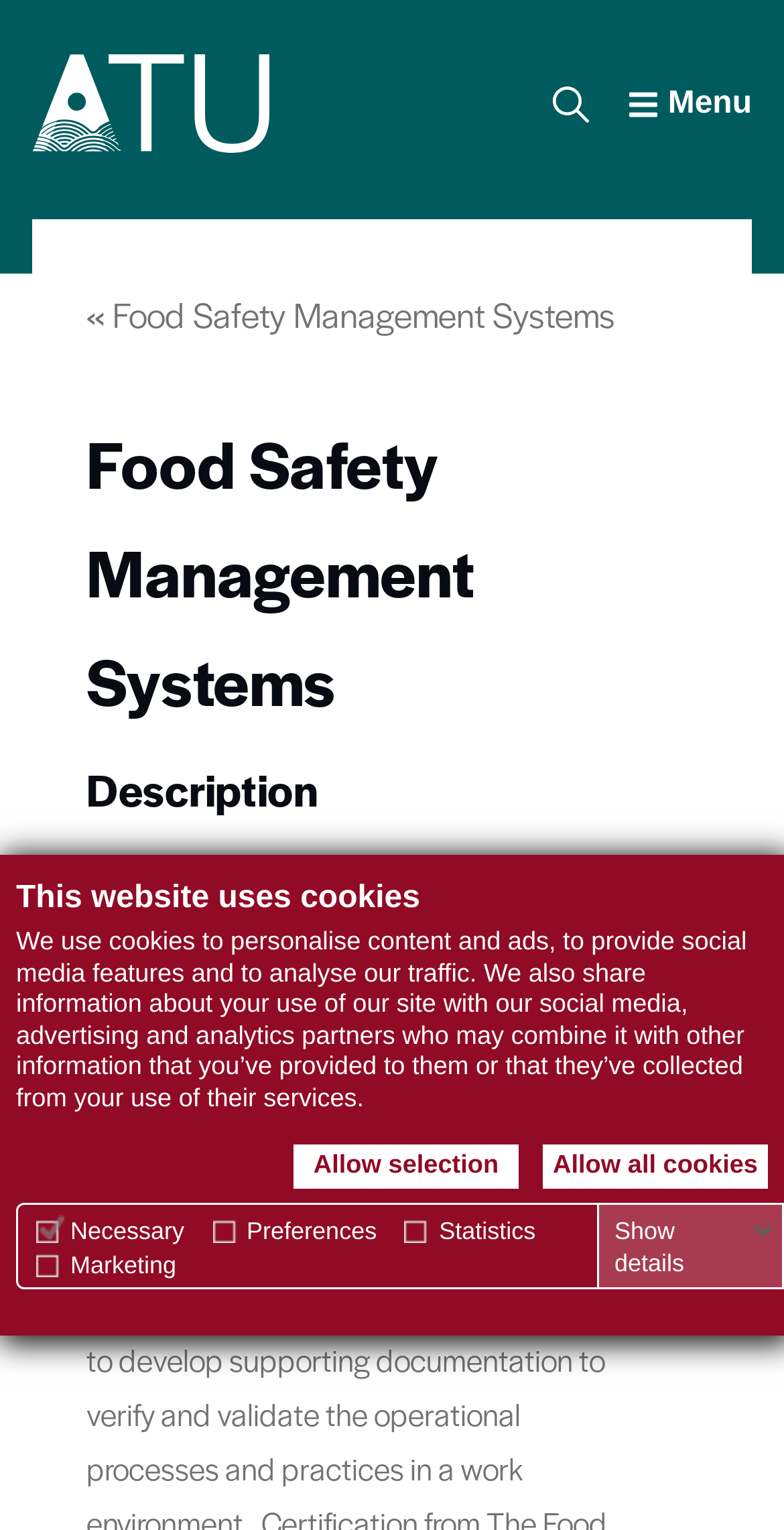Based on the description "ATU - Atlantic Technological University", find the bounding box of the specified UI element.

[0.041, 0.11, 0.659, 0.137]